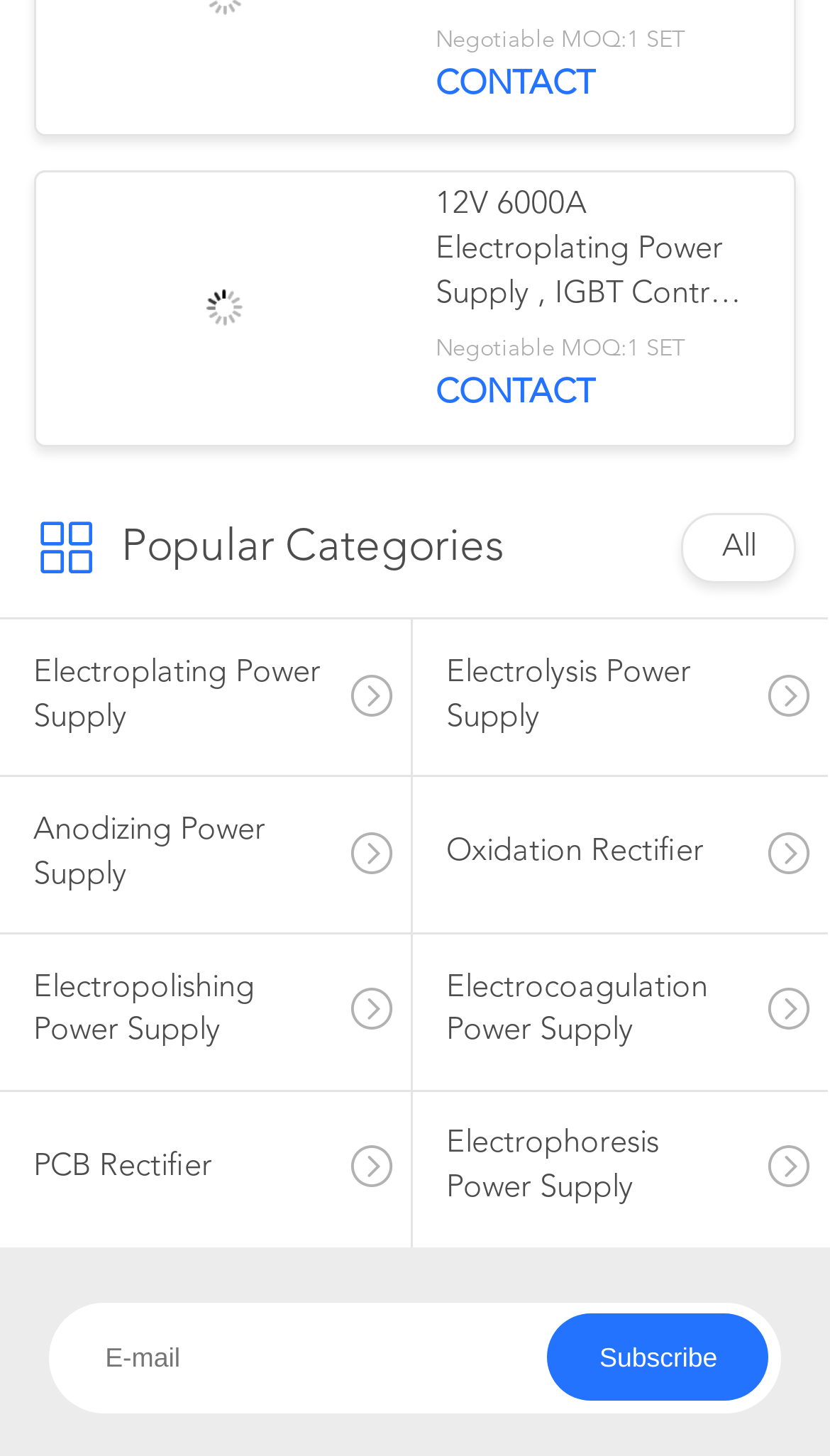Analyze the image and provide a detailed answer to the question: What is the minimum order quantity?

The minimum order quantity is mentioned as 'Negotiable MOQ:1 SET' on the webpage, which indicates that the minimum order quantity is 1 SET.